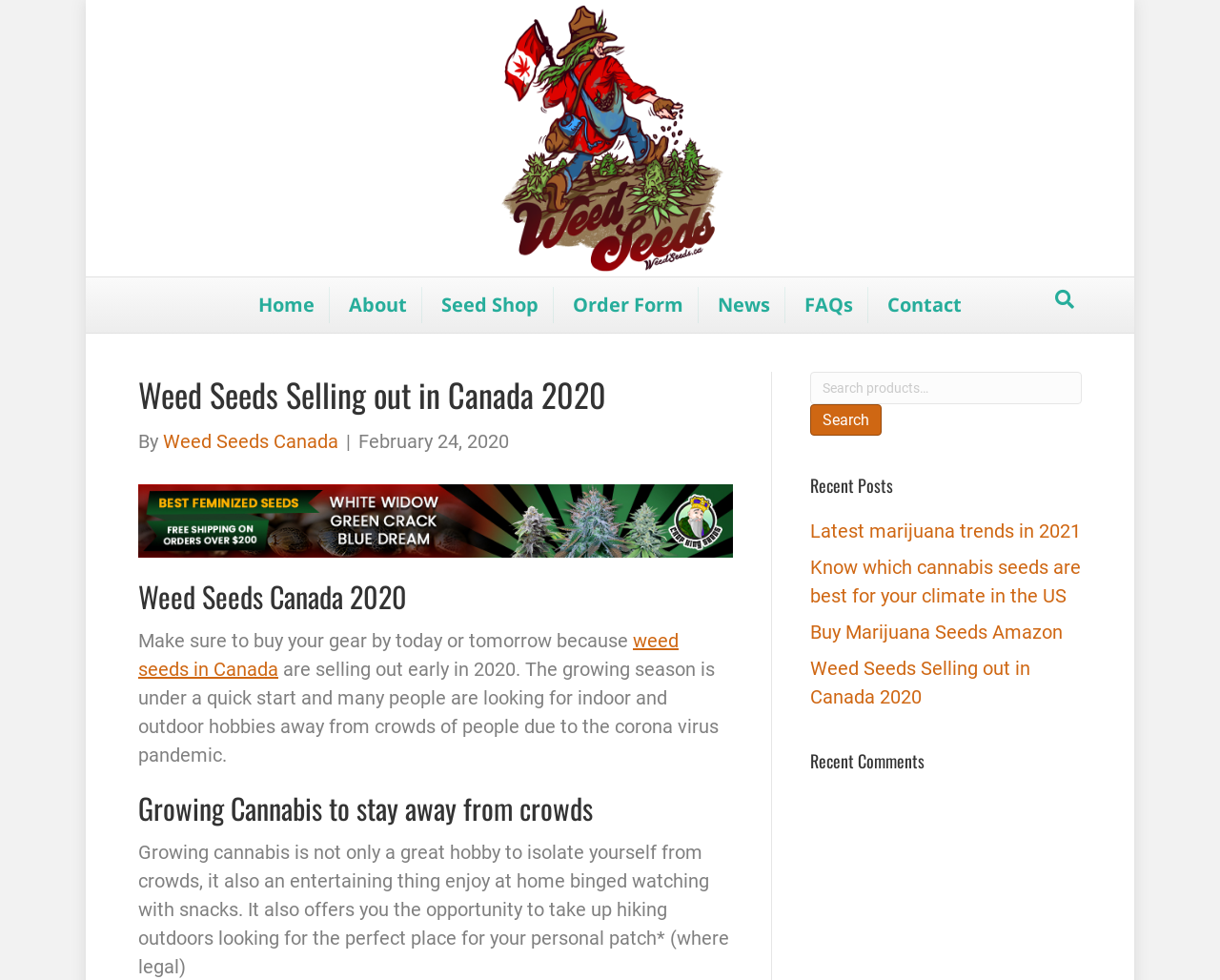Find the main header of the webpage and produce its text content.

Weed Seeds Selling out in Canada 2020